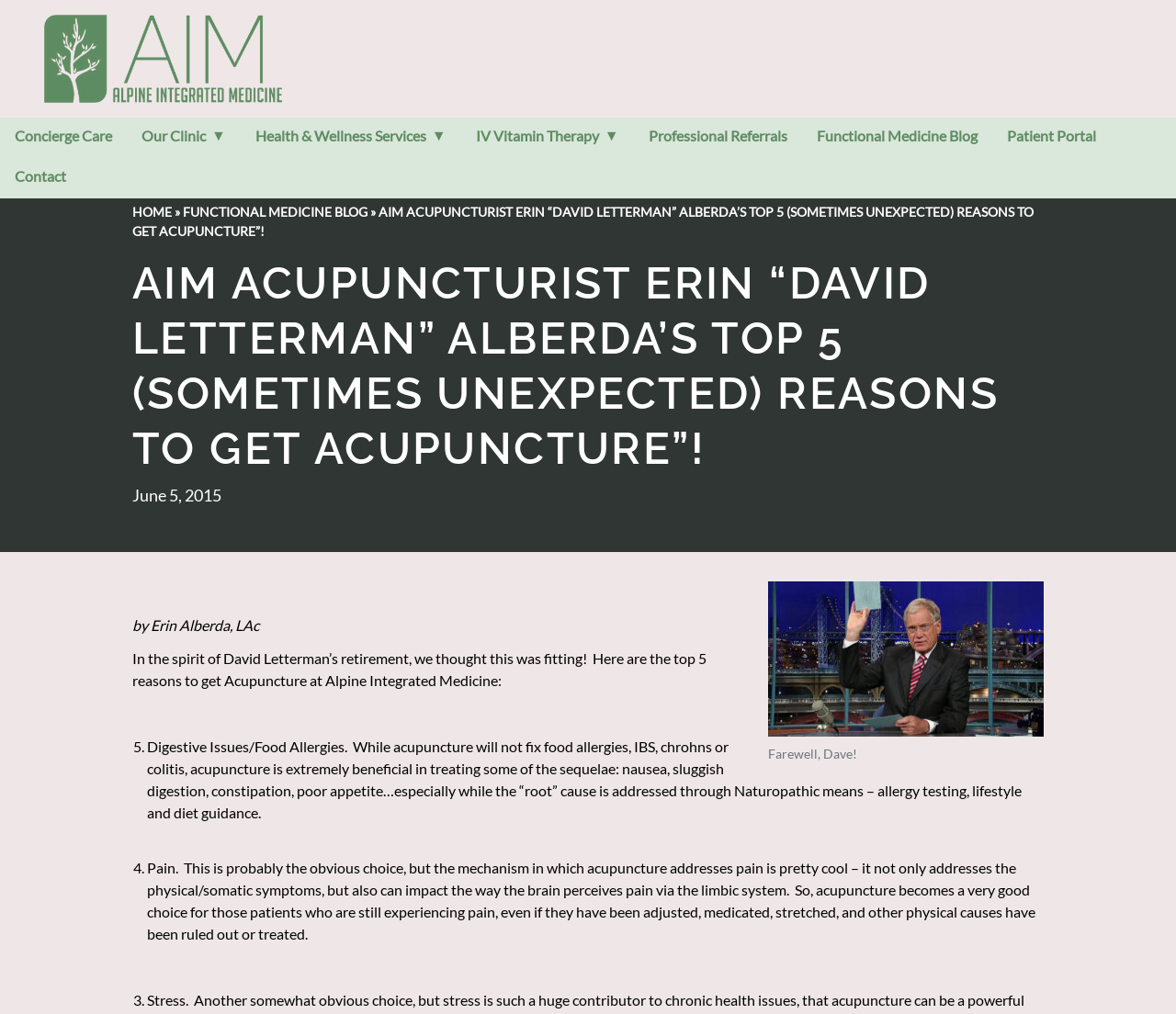How many reasons to get acupuncture are listed?
Examine the webpage screenshot and provide an in-depth answer to the question.

The webpage lists the top 5 reasons to get acupuncture at Alpine Integrated Medicine, which are marked with list markers '5.', '4.', '3.', and so on.